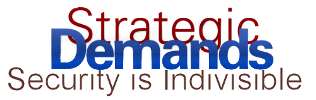What is the focus of 'Strategic Demands'?
Look at the image and respond with a one-word or short-phrase answer.

Comprehensive approaches to national and global security issues